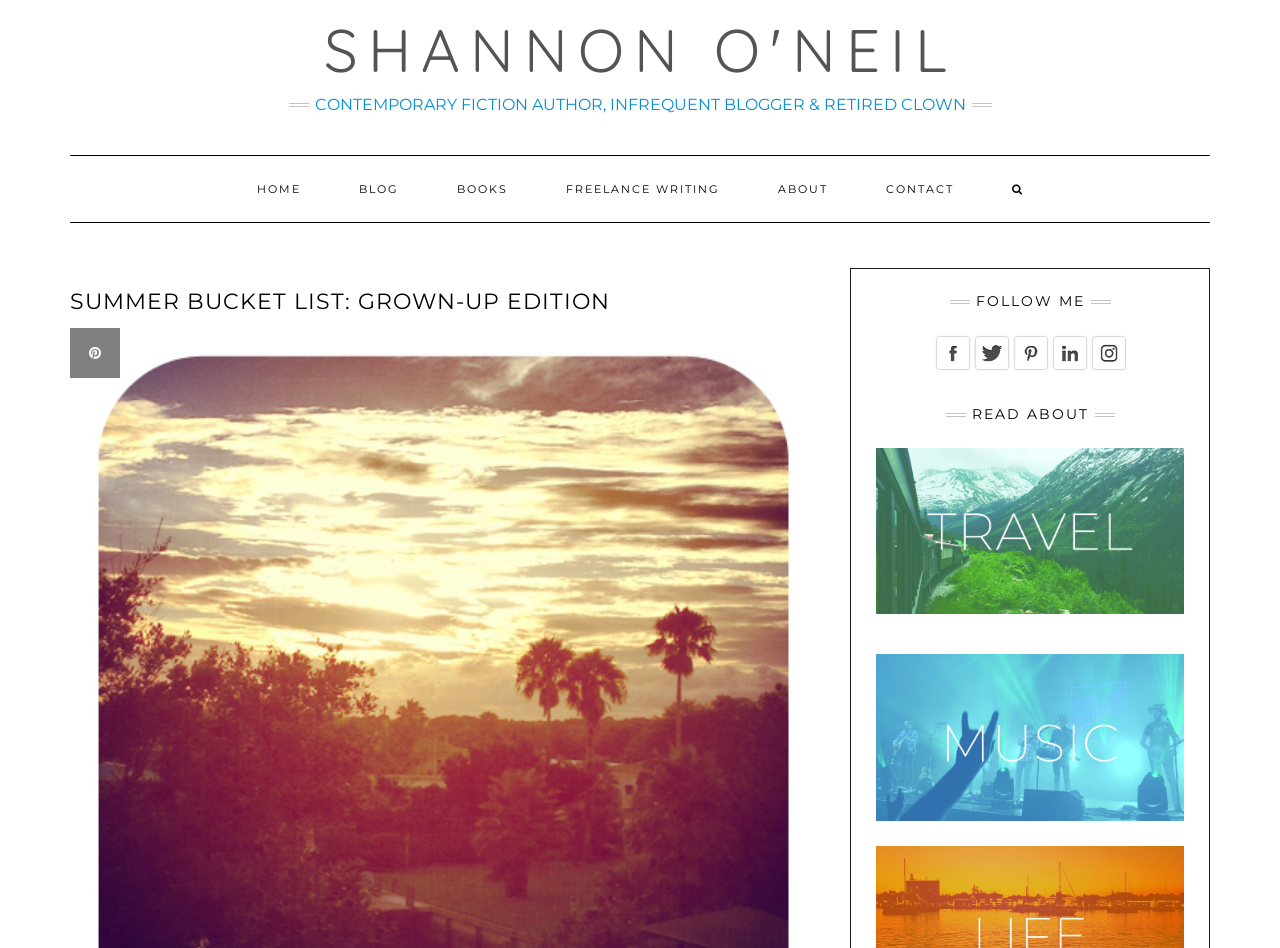Please identify the bounding box coordinates of the area I need to click to accomplish the following instruction: "Learn about the author's books".

[0.336, 0.165, 0.418, 0.234]